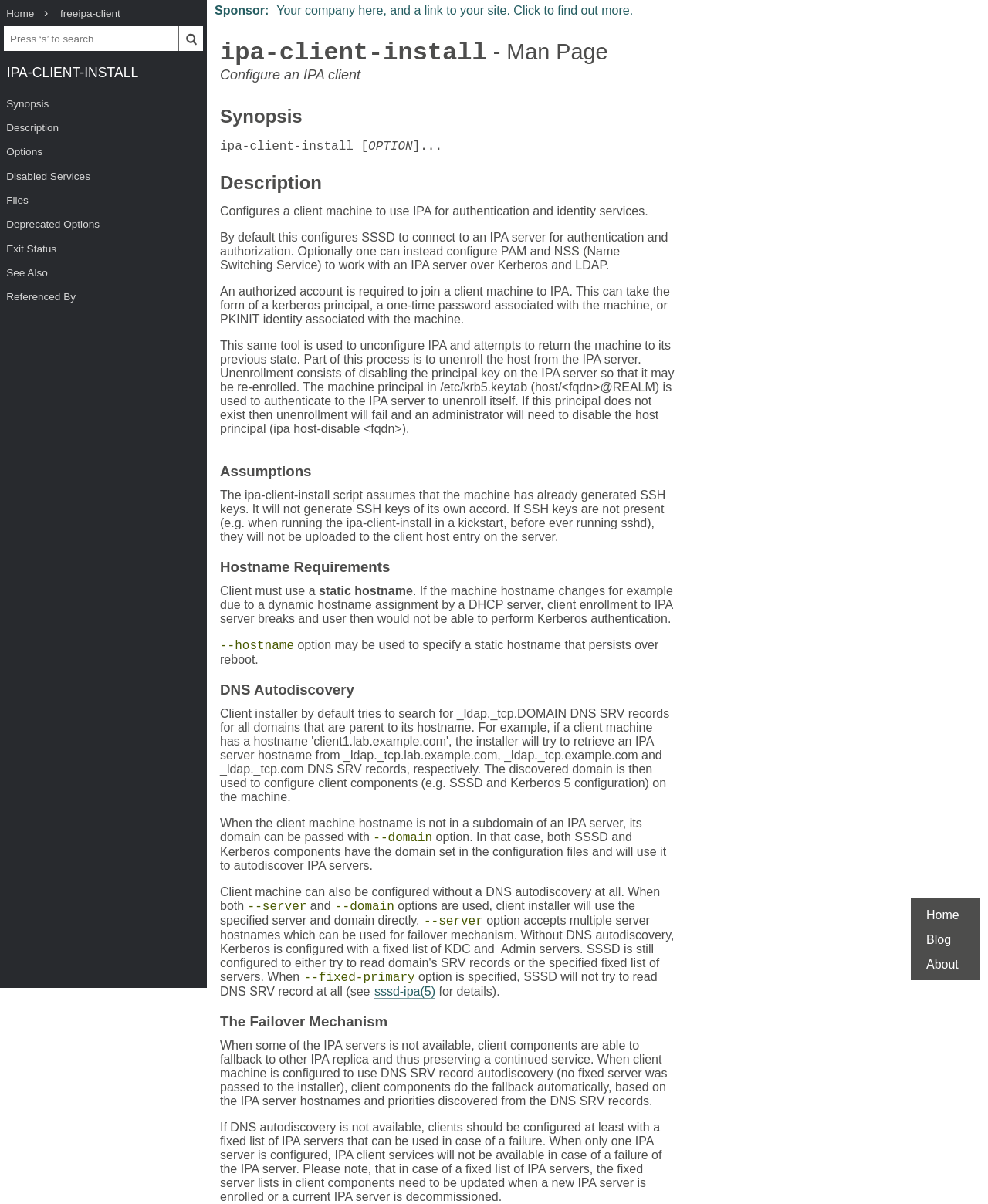What happens when some IPA servers are not available?
Look at the image and answer with only one word or phrase.

Client components fallback